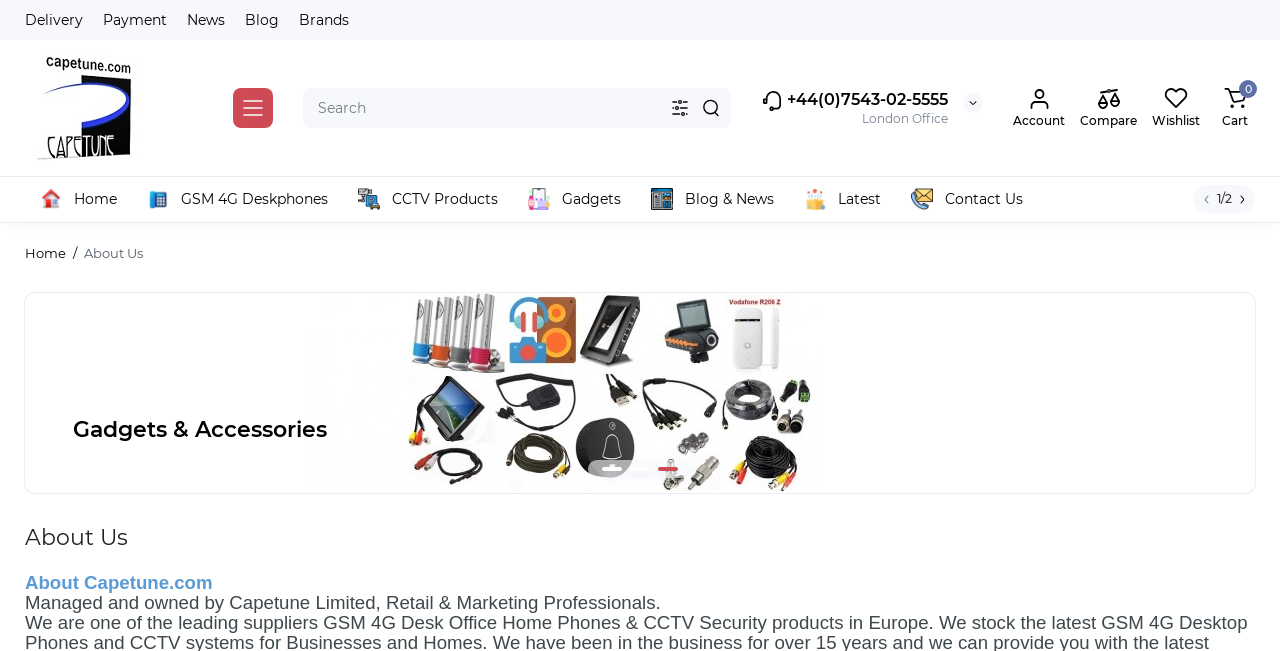What is the phone number displayed on the webpage?
Provide an in-depth and detailed answer to the question.

I found a link element with the text '+44(0)7543-02-5555' and its bounding box coordinates are [0.595, 0.137, 0.741, 0.171]. This suggests that the phone number displayed on the webpage is +44(0)7543-02-5555.